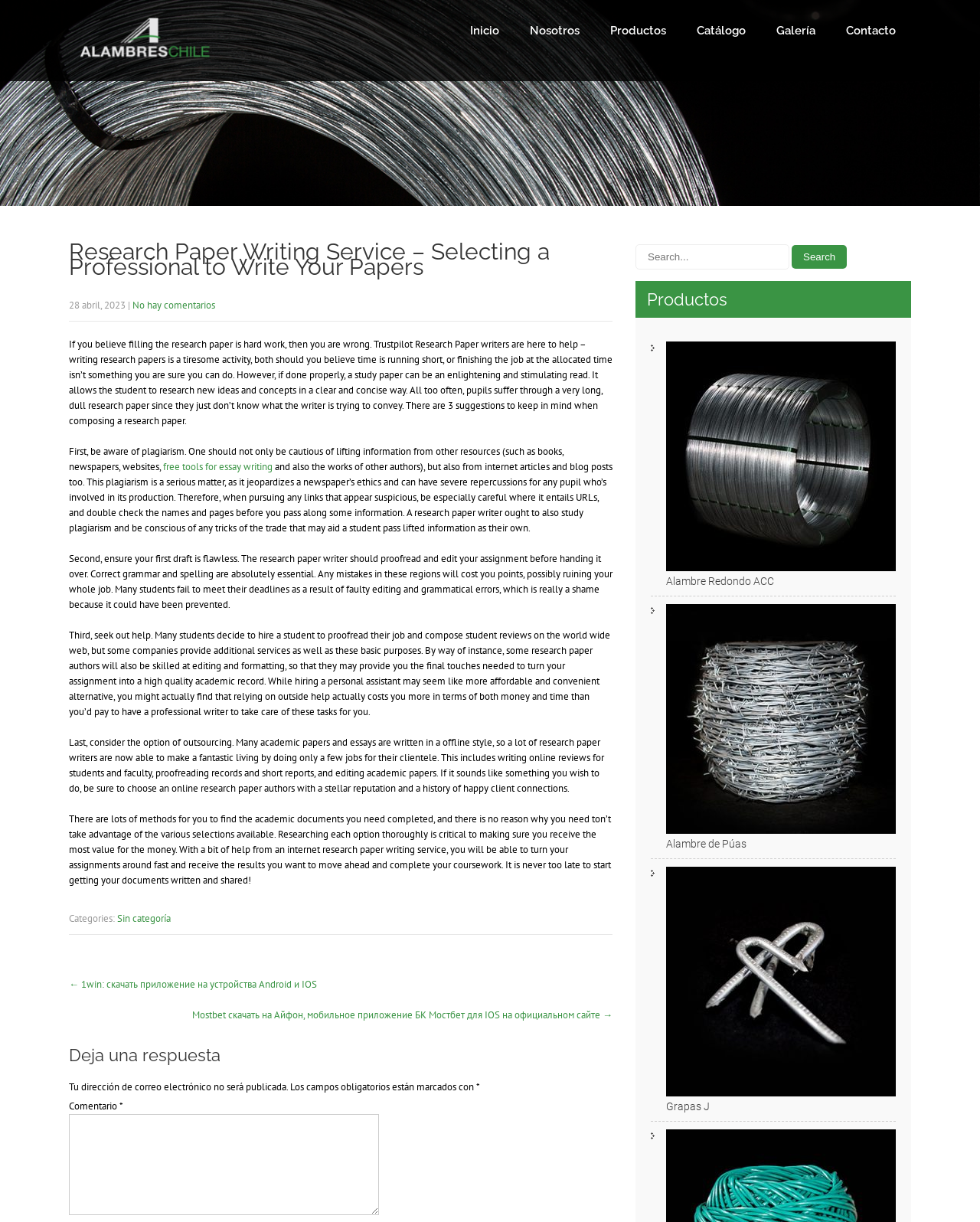Could you provide the bounding box coordinates for the portion of the screen to click to complete this instruction: "Click on the 'Alambre Redondo ACC' product"?

[0.664, 0.273, 0.914, 0.488]